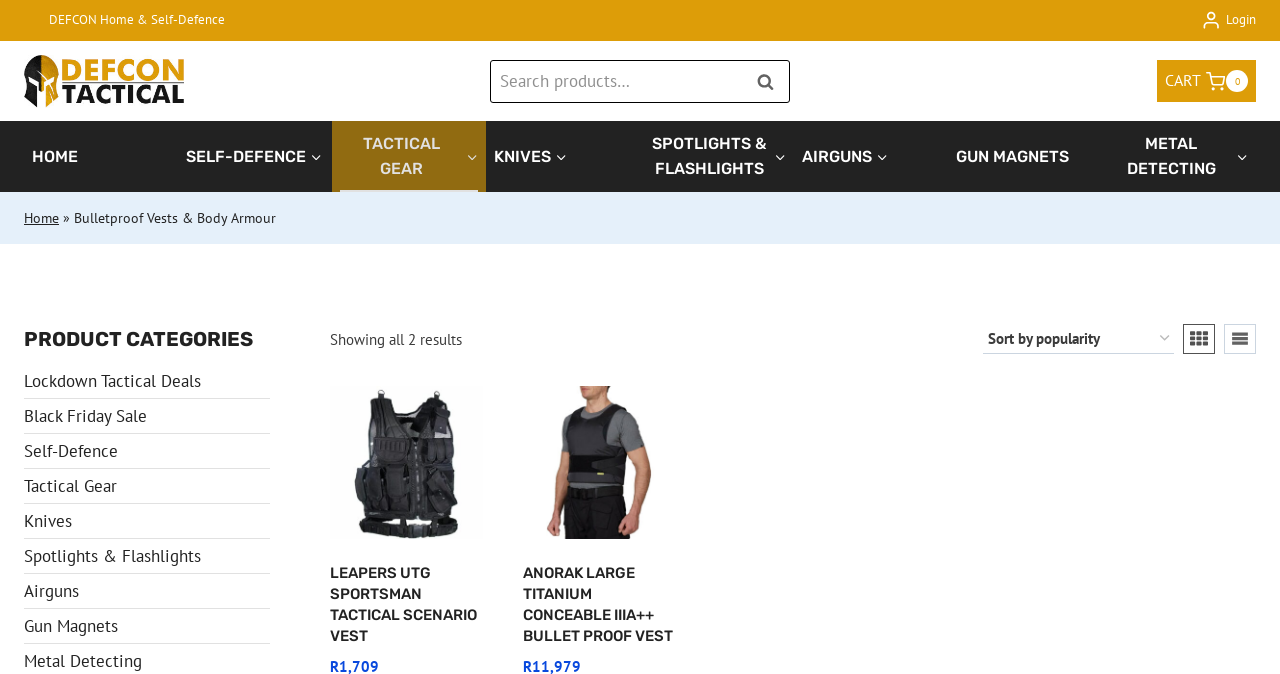Please identify the bounding box coordinates of the element's region that needs to be clicked to fulfill the following instruction: "Filter by grid view". The bounding box coordinates should consist of four float numbers between 0 and 1, i.e., [left, top, right, bottom].

[0.924, 0.48, 0.949, 0.525]